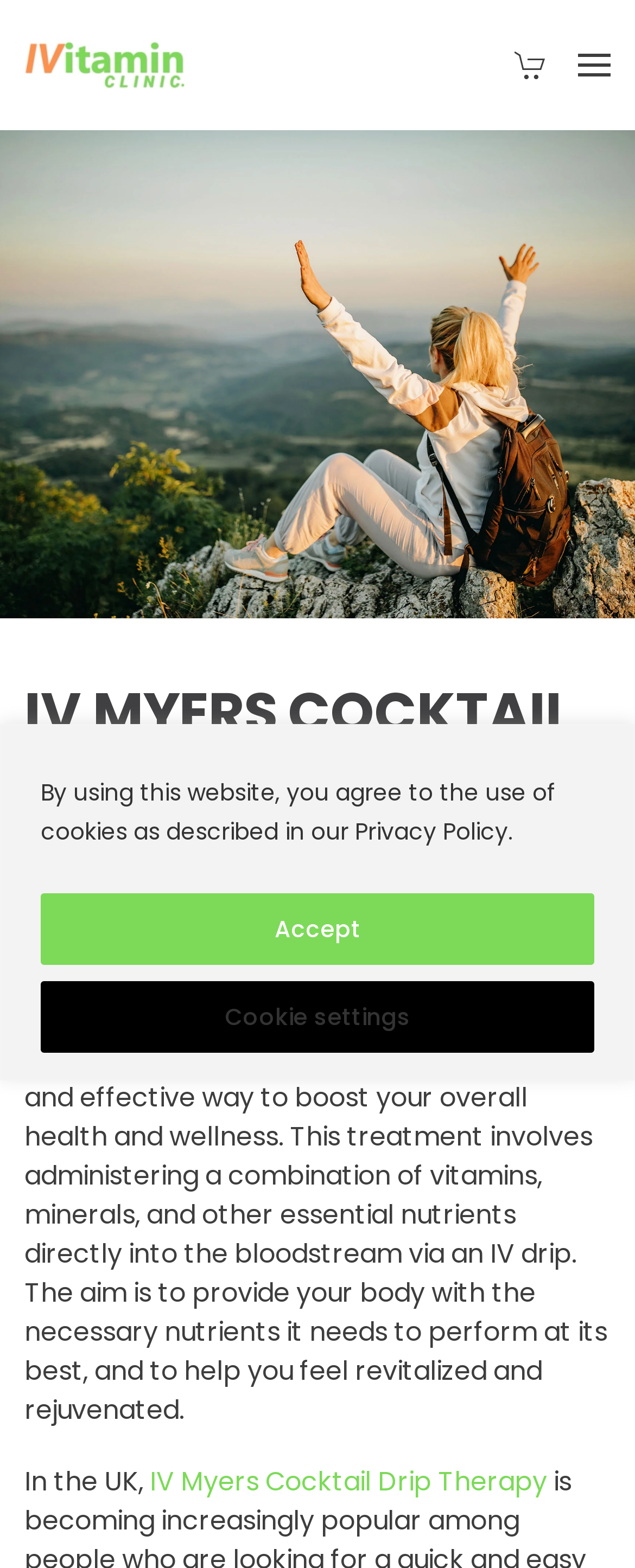Determine the bounding box for the UI element as described: "IV Myers Cocktail Drip Therapy". The coordinates should be represented as four float numbers between 0 and 1, formatted as [left, top, right, bottom].

[0.236, 0.933, 0.862, 0.957]